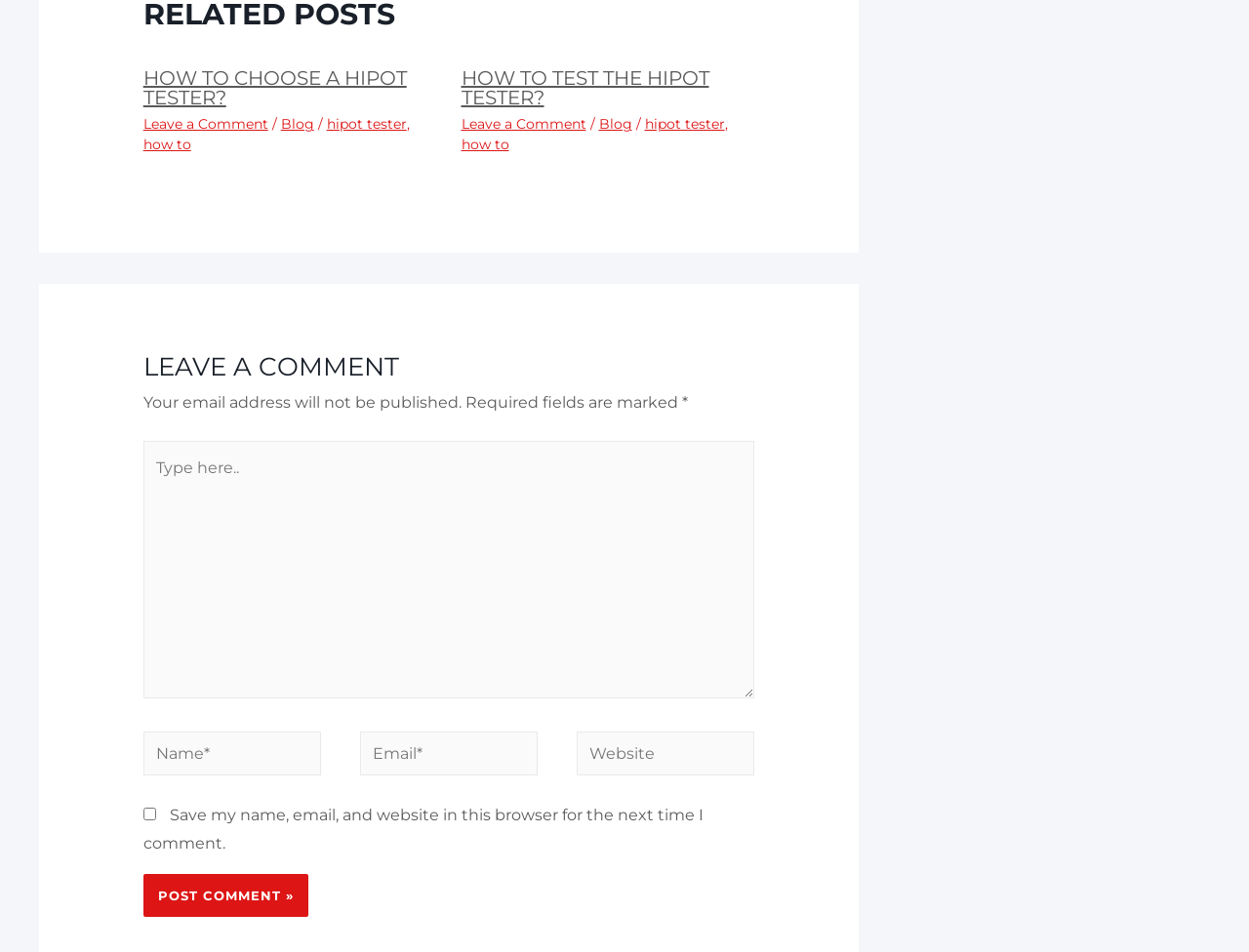Find the bounding box coordinates of the clickable element required to execute the following instruction: "Enter your name". Provide the coordinates as four float numbers between 0 and 1, i.e., [left, top, right, bottom].

[0.115, 0.768, 0.257, 0.814]